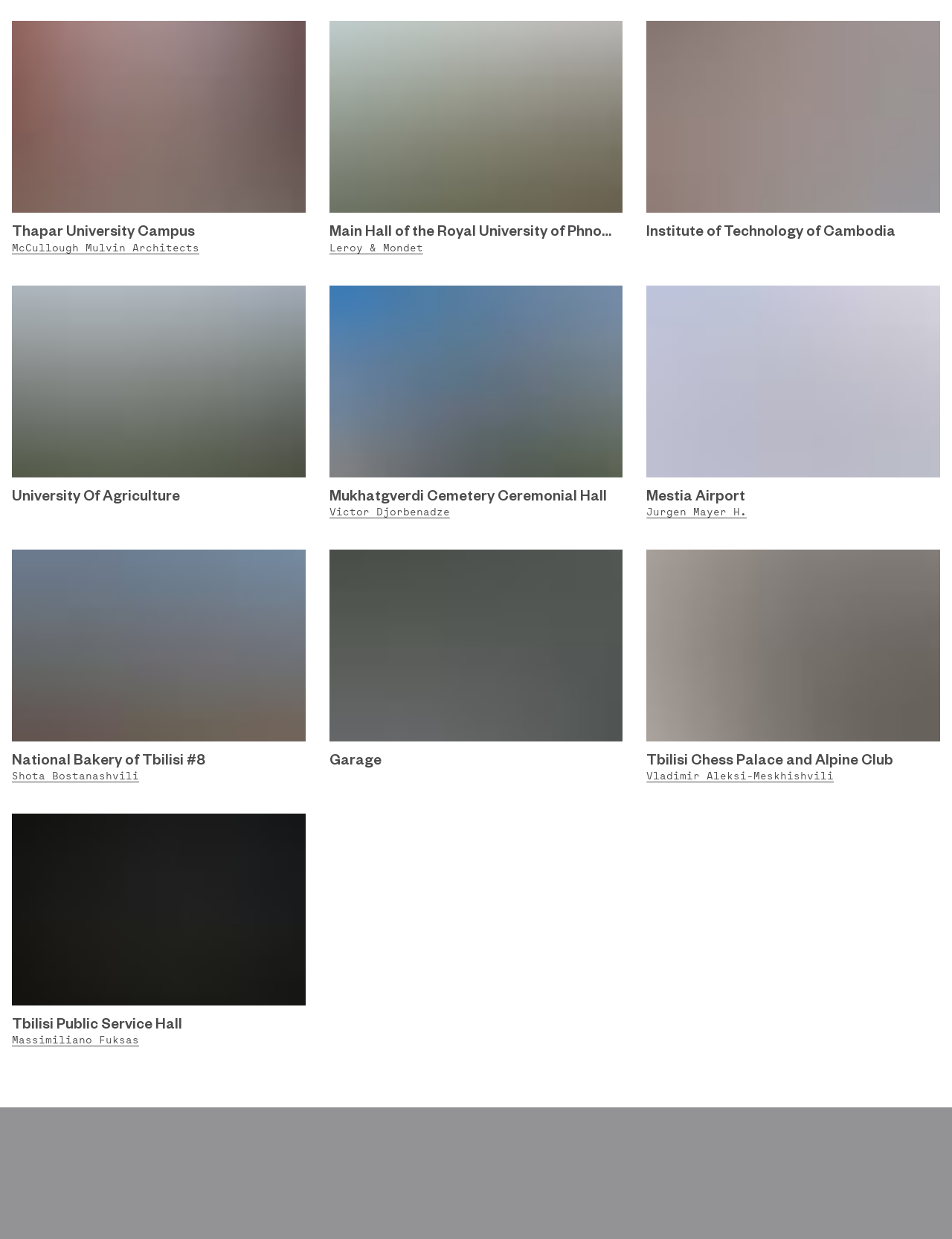How many articles are there on the webpage? Look at the image and give a one-word or short phrase answer.

9